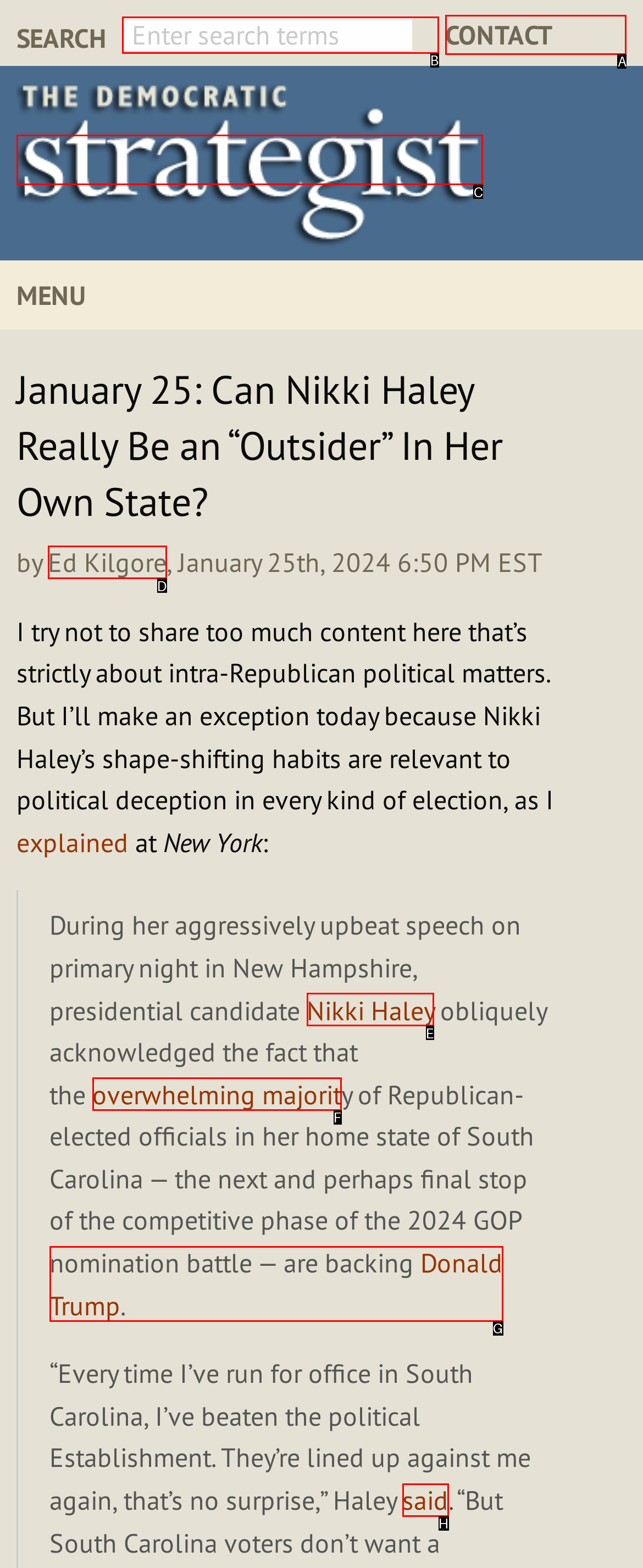Determine the letter of the UI element that will complete the task: visit The Democratic Strategist homepage
Reply with the corresponding letter.

C